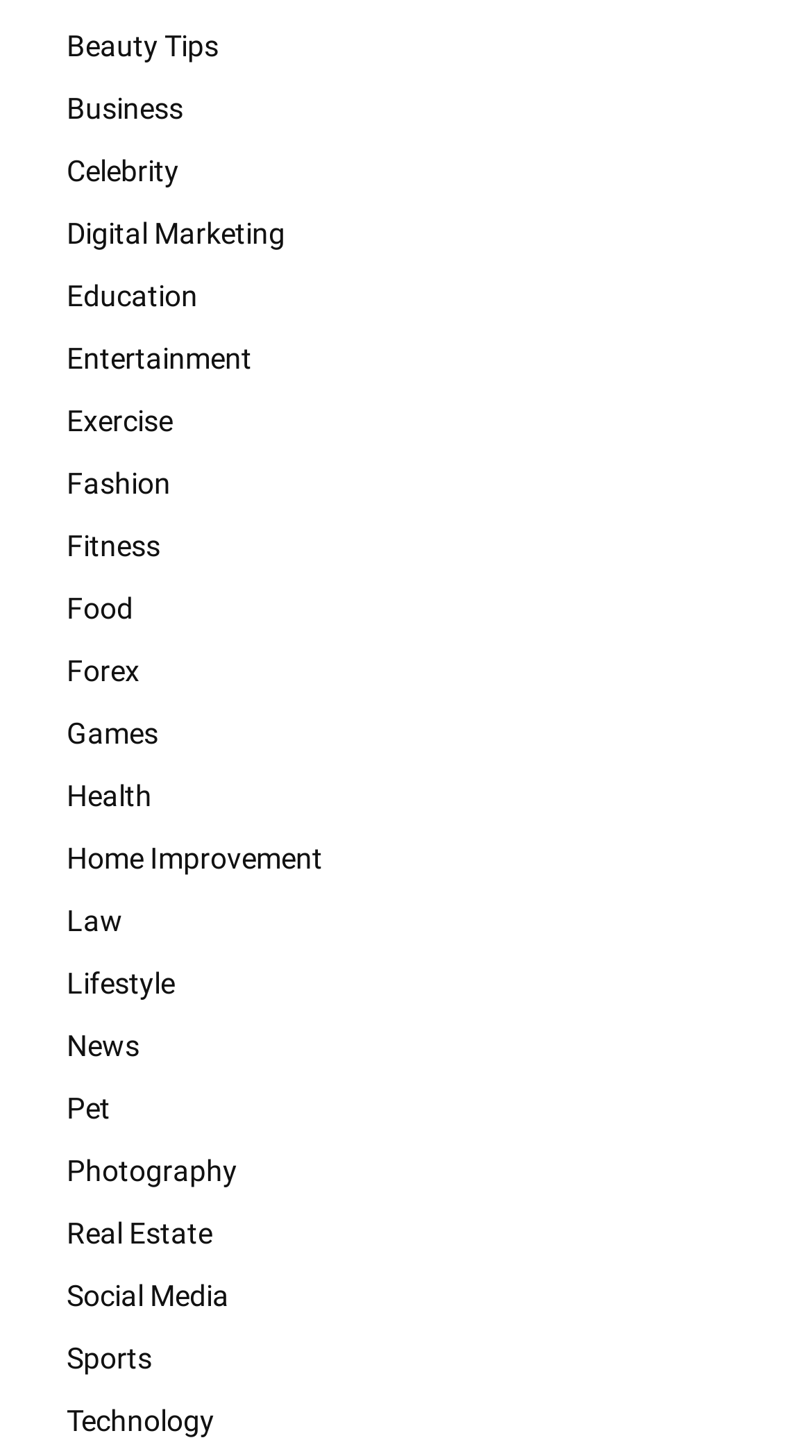Locate the bounding box coordinates of the clickable region to complete the following instruction: "Visit Facebook."

None